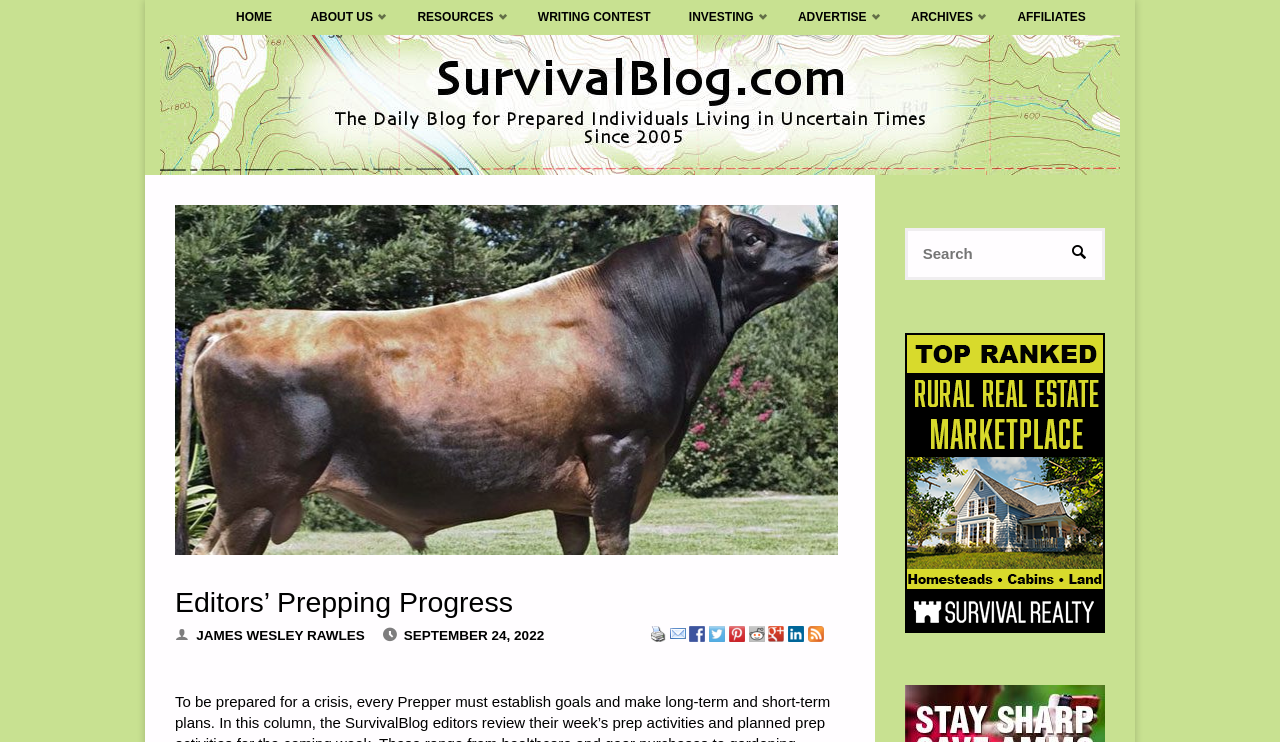From the given element description: "Search", find the bounding box for the UI element. Provide the coordinates as four float numbers between 0 and 1, in the order [left, top, right, bottom].

[0.823, 0.307, 0.864, 0.377]